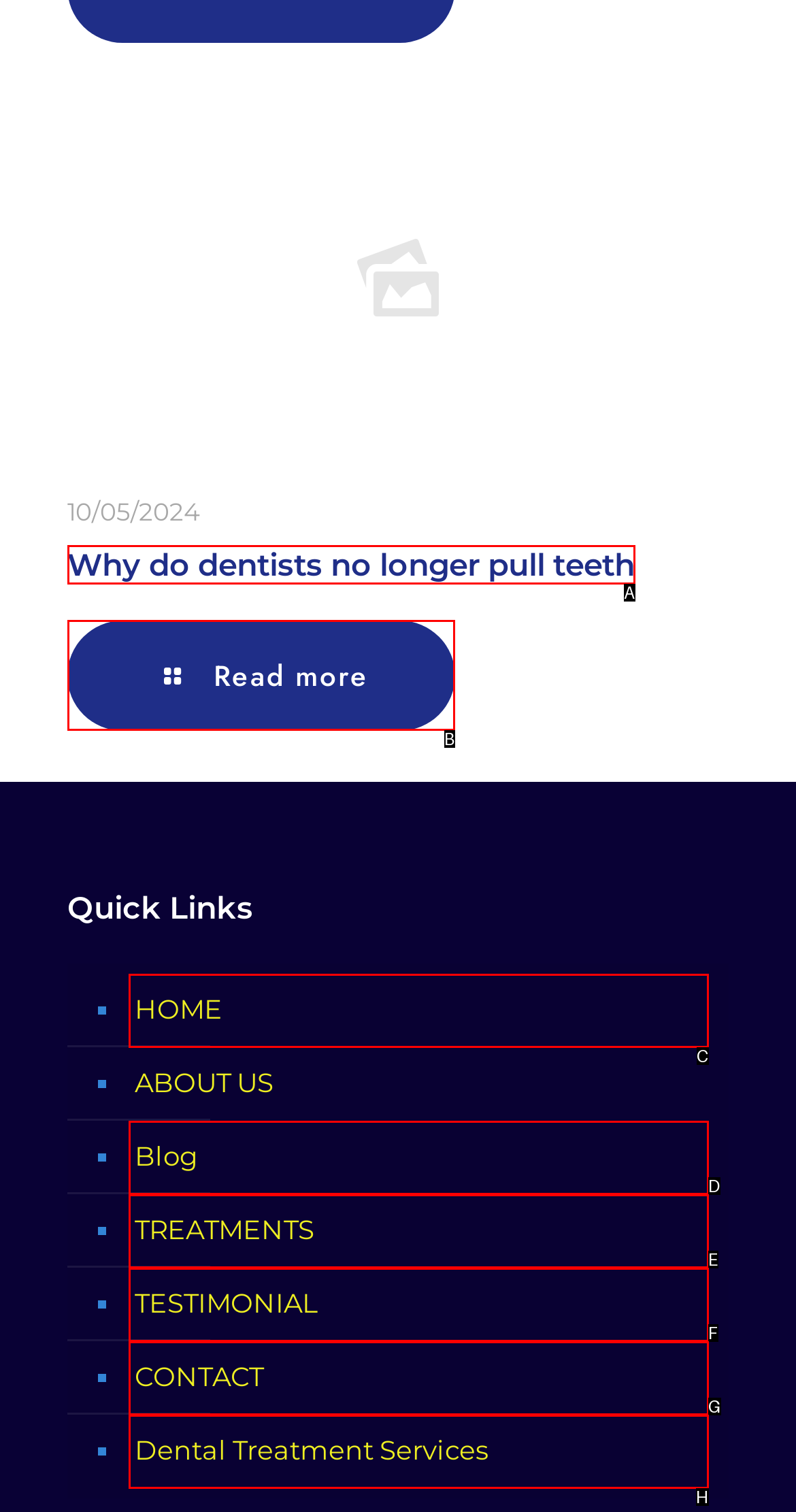Identify the appropriate lettered option to execute the following task: Click to read more
Respond with the letter of the selected choice.

B